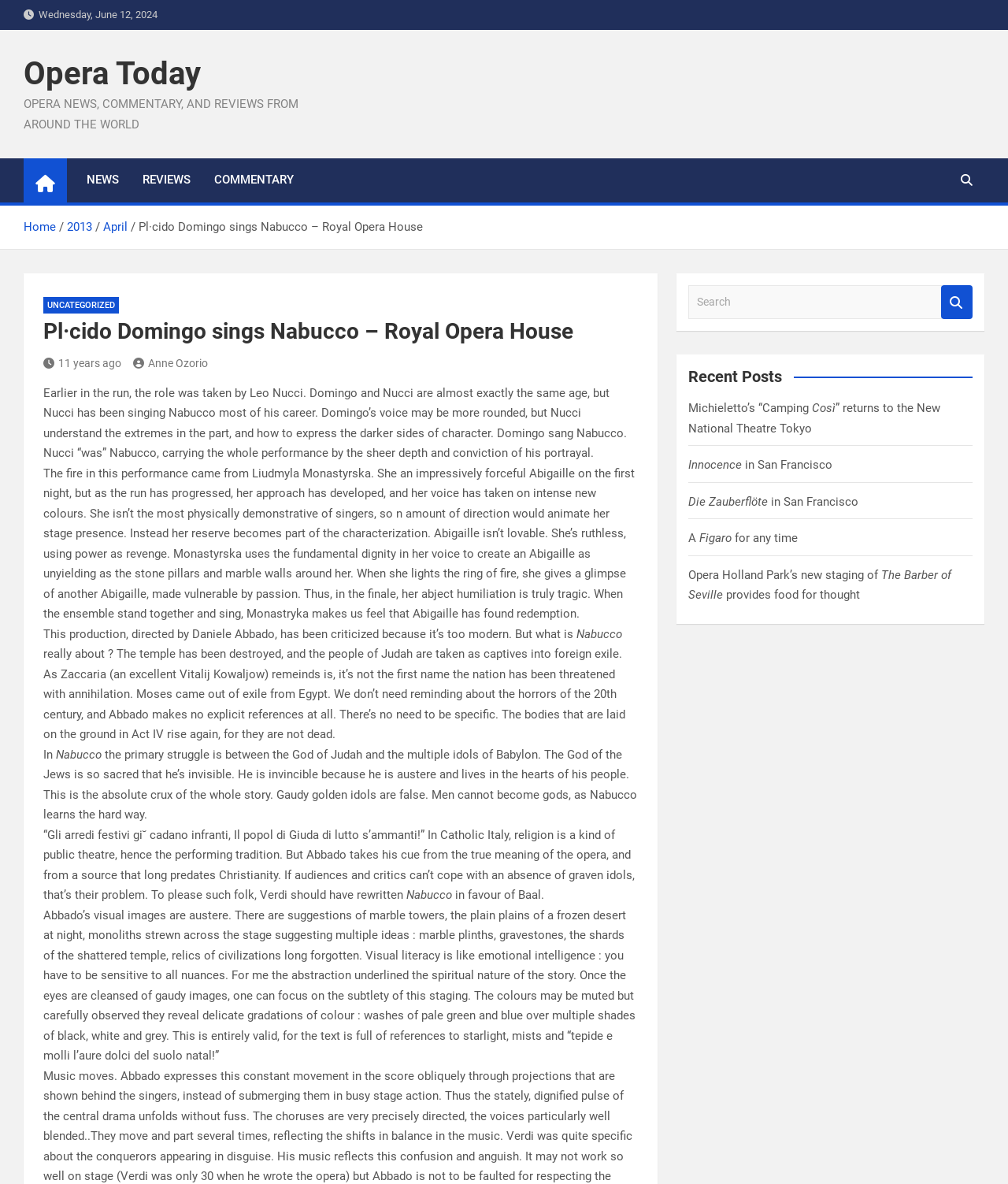Please find the bounding box coordinates of the section that needs to be clicked to achieve this instruction: "Go to the 'REVIEWS' page".

[0.13, 0.134, 0.201, 0.171]